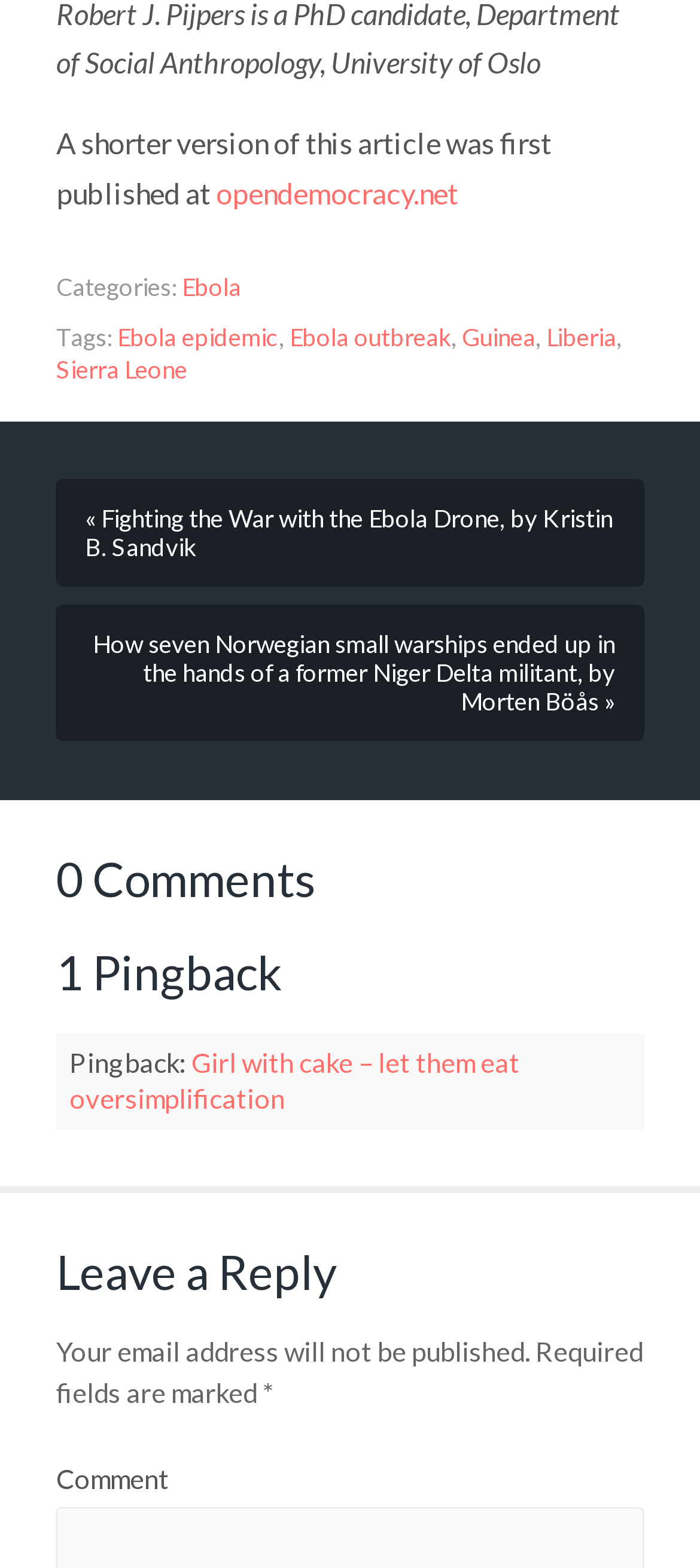How many comments are there on the article?
Using the image provided, answer with just one word or phrase.

0